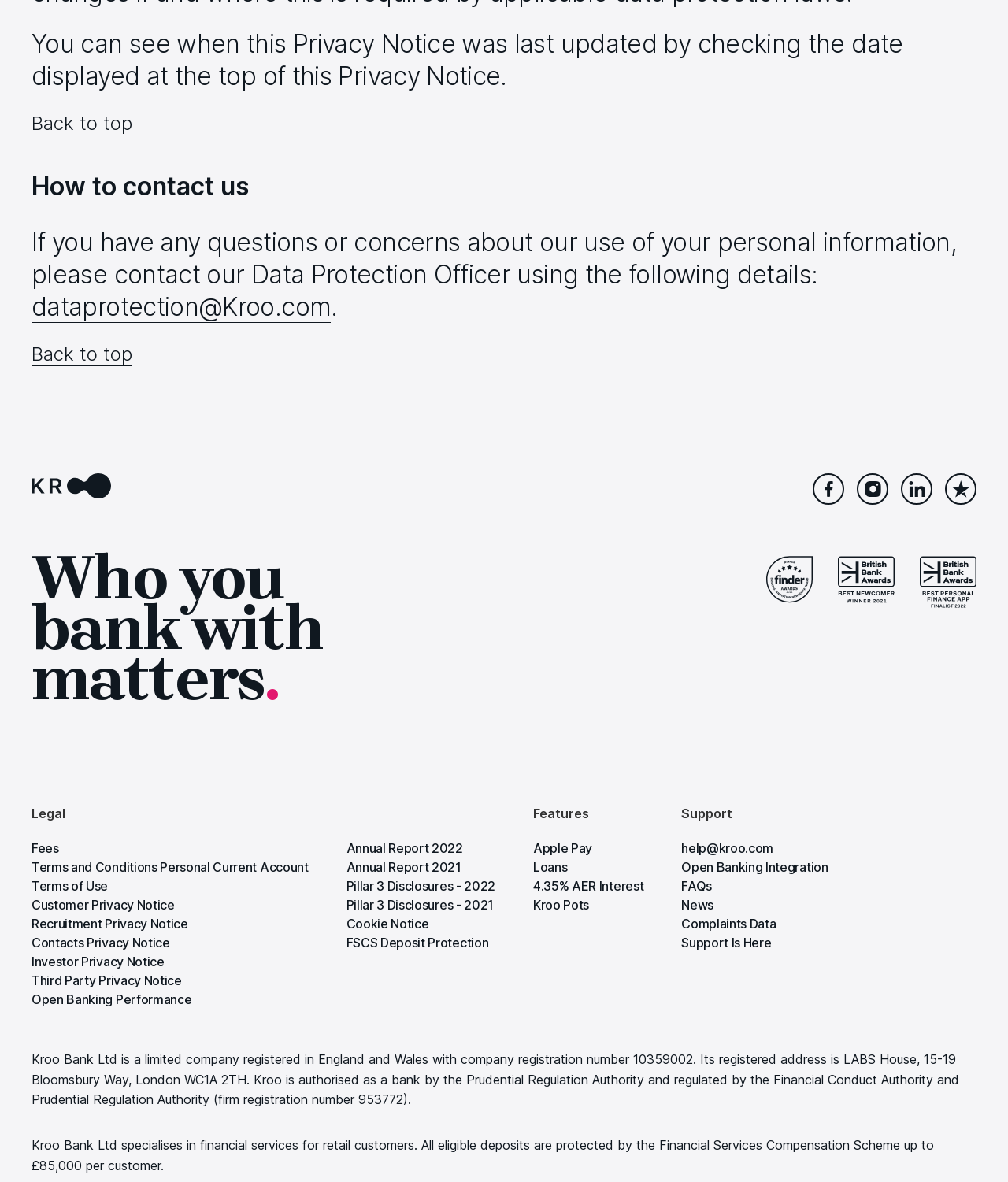Based on the element description "Musicals", predict the bounding box coordinates of the UI element.

None